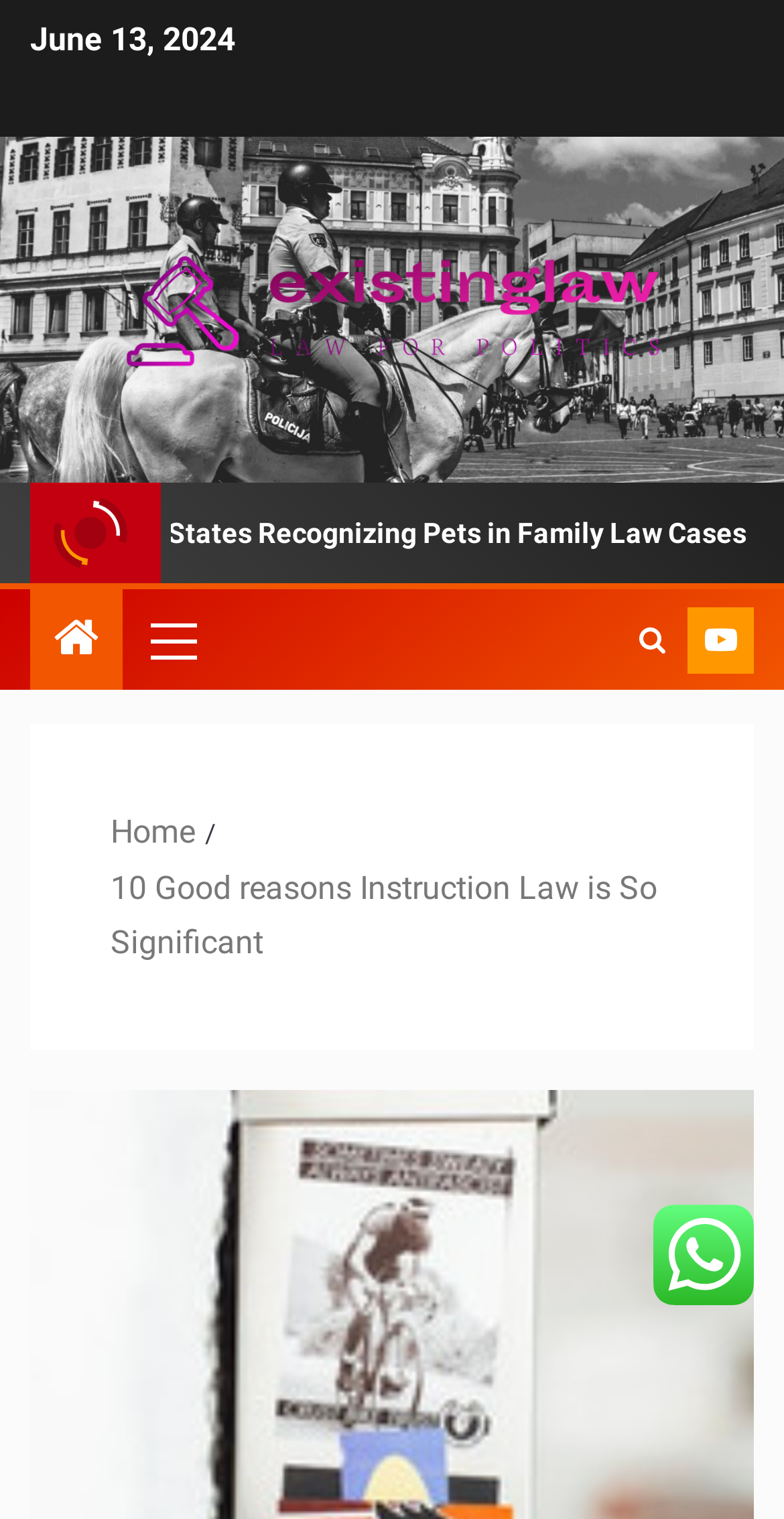Deliver a detailed narrative of the webpage's visual and textual elements.

The webpage appears to be an article or blog post discussing the significance of Instruction Law. At the top, there is a date "June 13, 2024" displayed prominently. Below the date, there is a link to "Existinglaw" accompanied by an image with the same name, taking up most of the width of the page. 

To the right of the "Existinglaw" link, there is an image related to "What is Political Science?" positioned slightly above the middle of the page. 

On the left side of the page, there is a primary menu with a single link, and below it, there are three more links, including one with a search icon (\uf002) and another with no text. 

Further down the page, there is a navigation section labeled "Breadcrumbs" containing two links: "Home" and "10 Good reasons Instruction Law is So Significant", which seems to be the title of the article. 

At the very bottom of the page, there is a small image with no description.